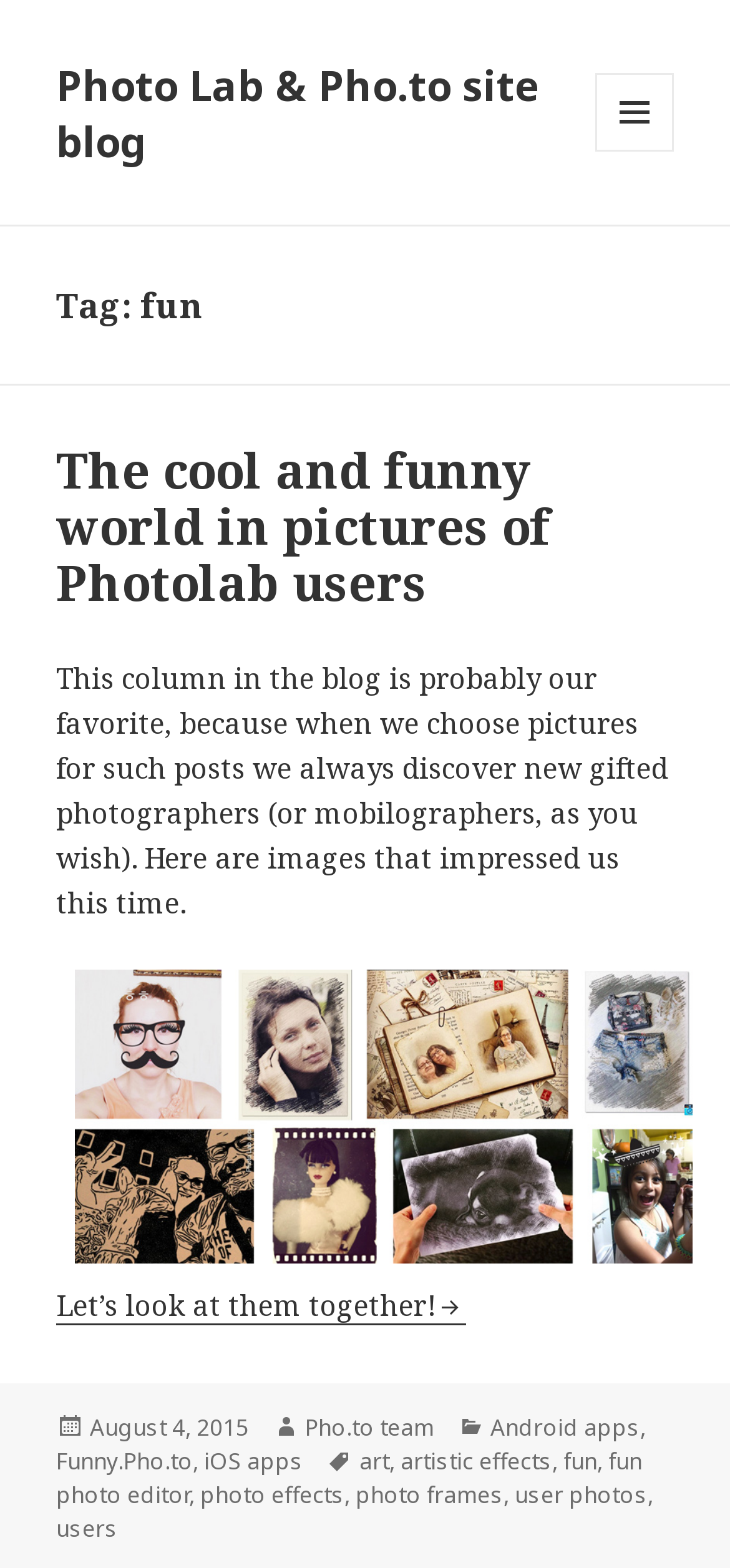Locate the bounding box coordinates of the area to click to fulfill this instruction: "Click on the 'fun' tag". The bounding box should be presented as four float numbers between 0 and 1, in the order [left, top, right, bottom].

[0.772, 0.921, 0.818, 0.943]